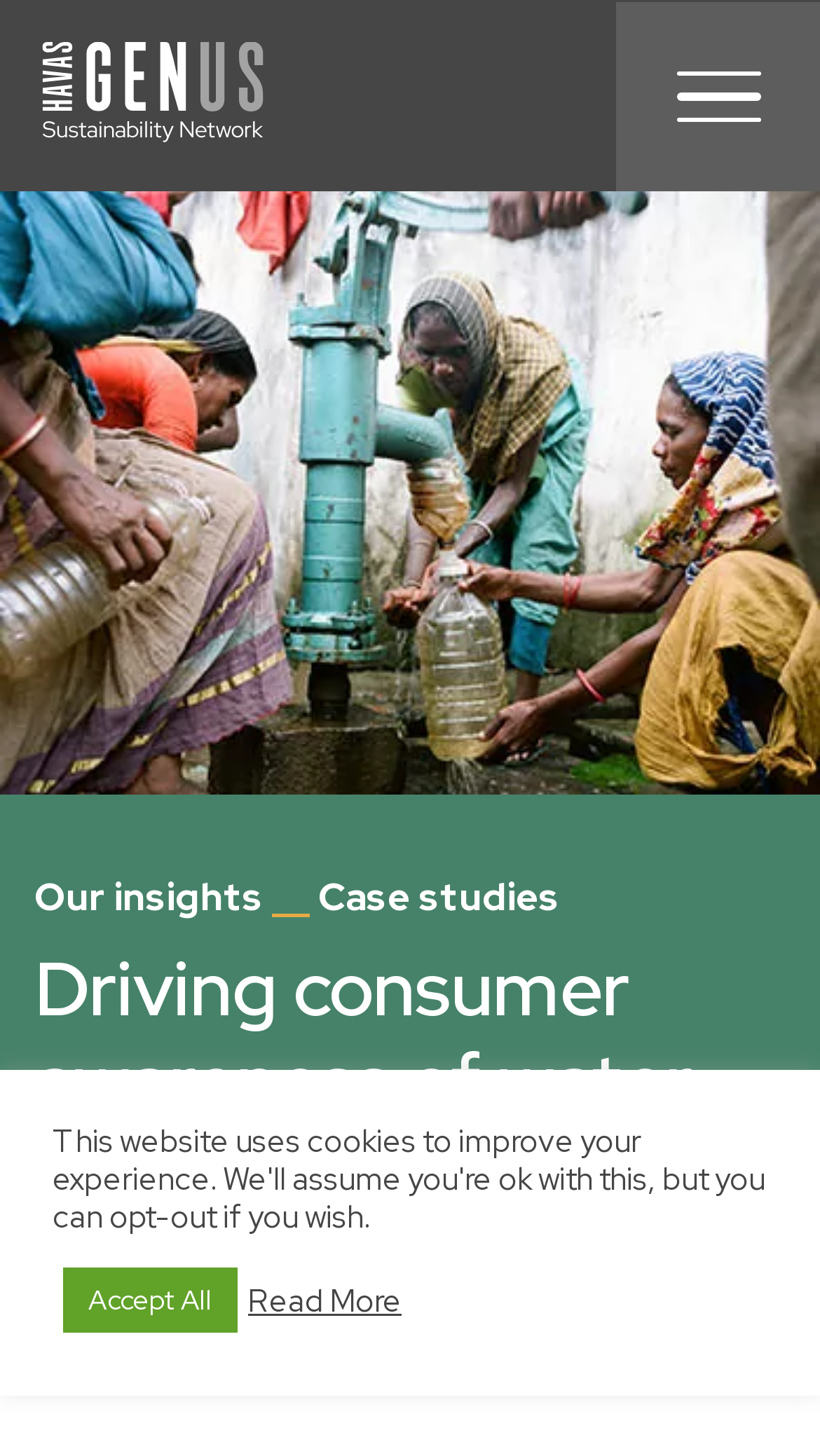What is the logo on the top left?
Please provide a single word or phrase answer based on the image.

Havas Genus Logo